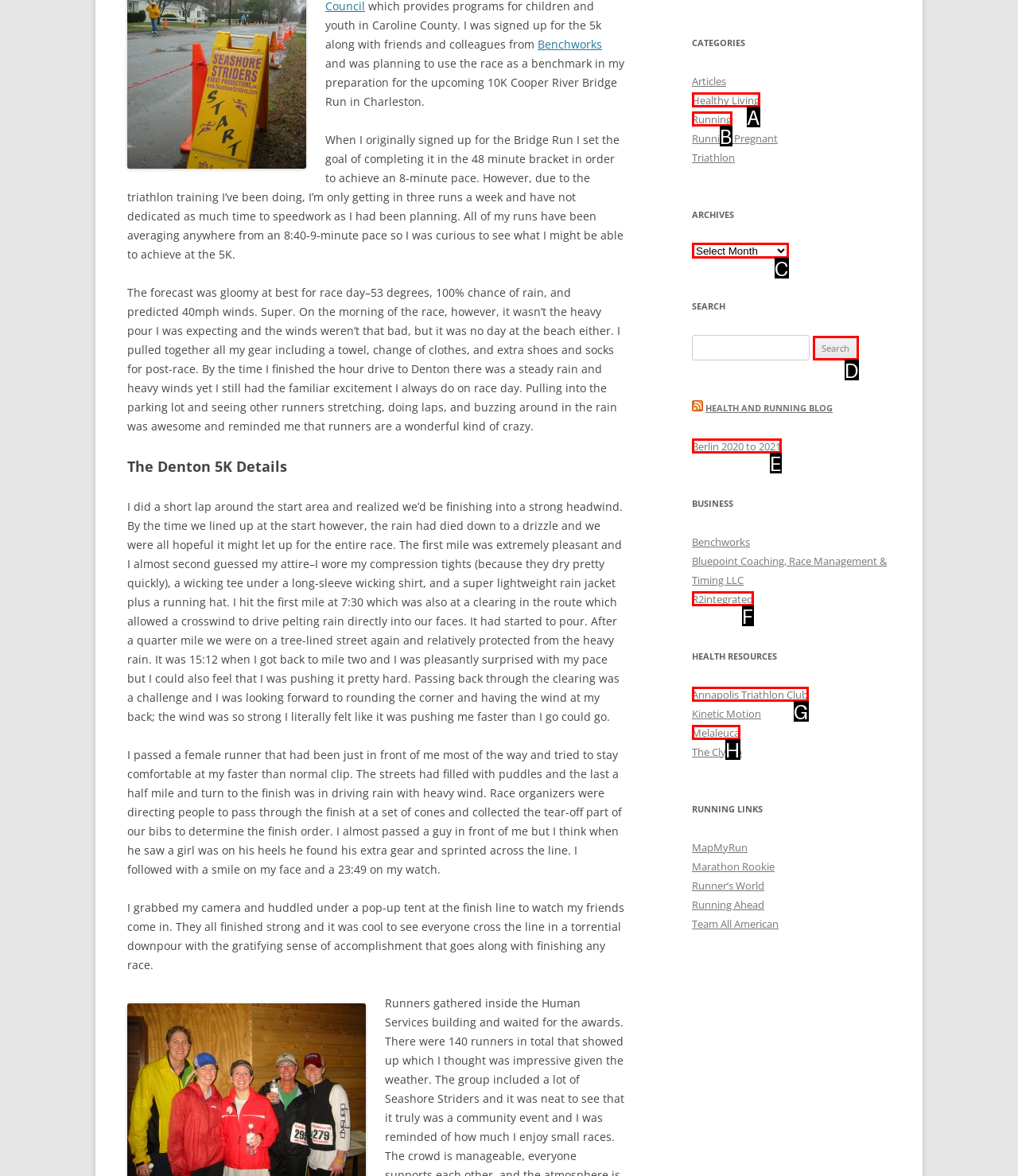Identify the option that best fits this description: Healthy Living
Answer with the appropriate letter directly.

A